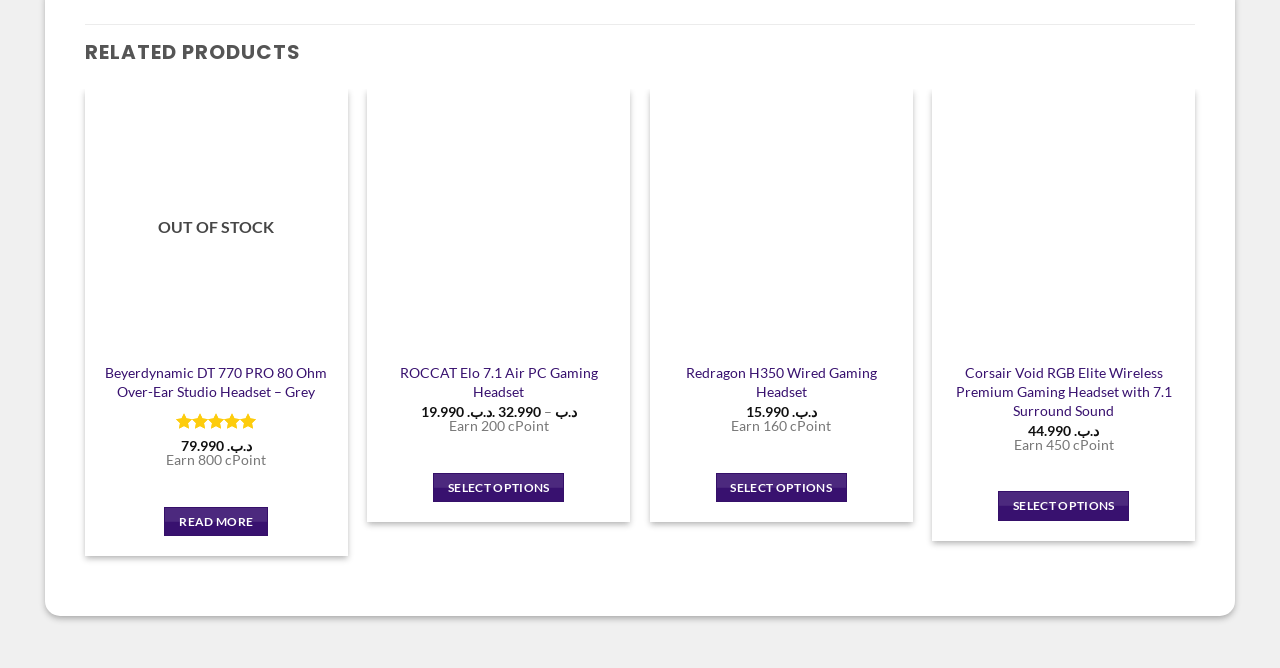Indicate the bounding box coordinates of the clickable region to achieve the following instruction: "Add to wishlist for Beyerdynamic DT 770 PRO Studio Headphone."

[0.238, 0.148, 0.263, 0.194]